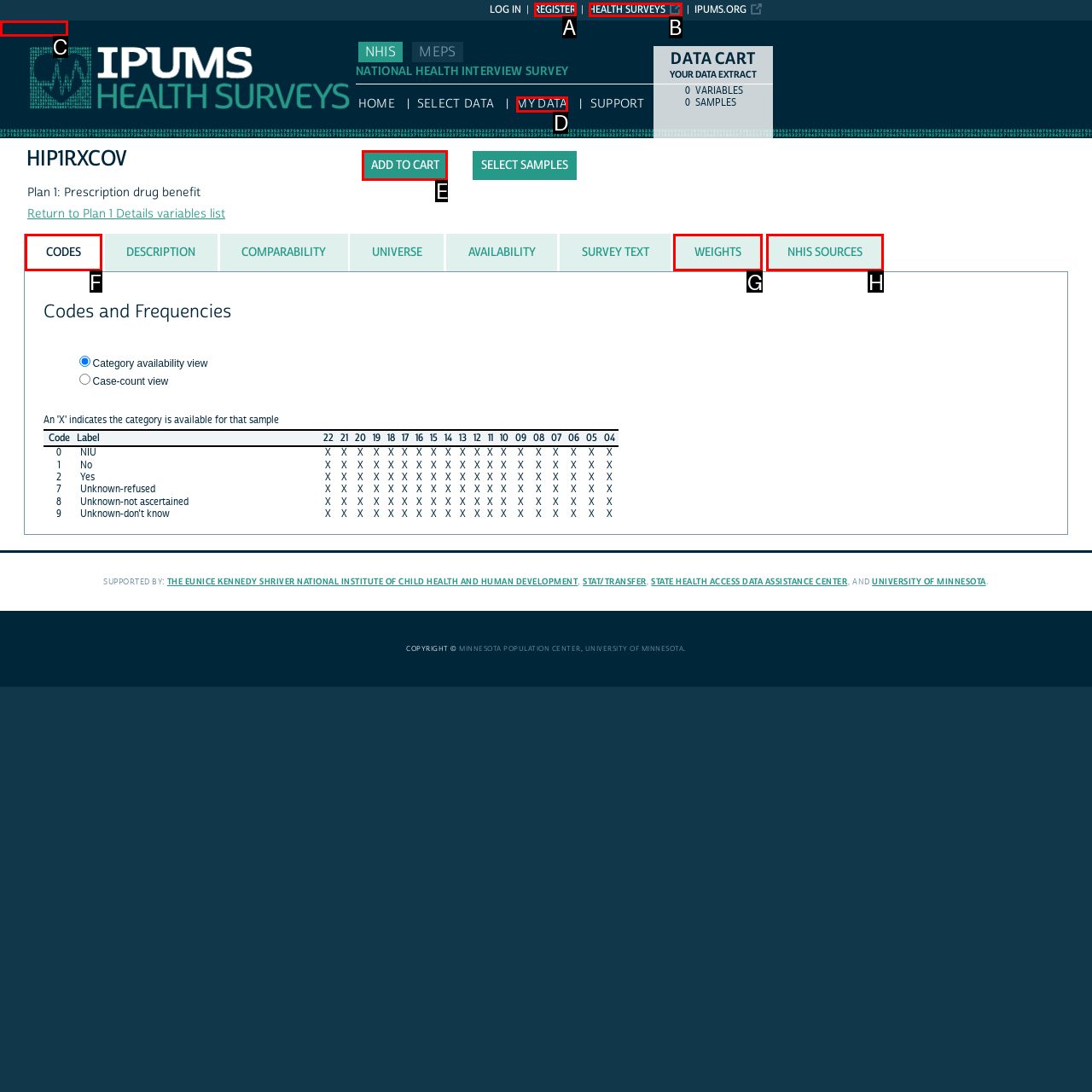Identify the HTML element you need to click to achieve the task: Click the 'Add to cart' button. Respond with the corresponding letter of the option.

E